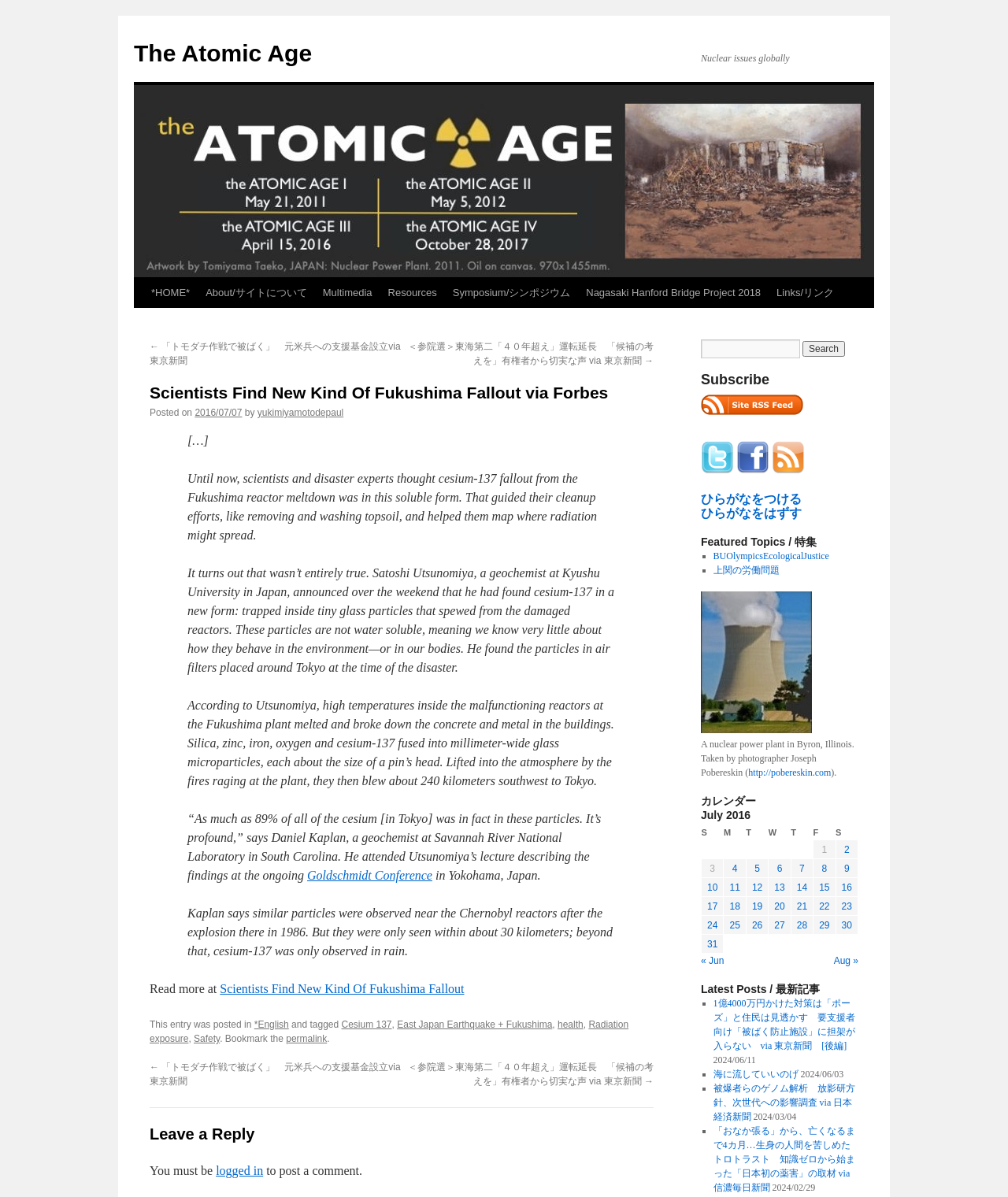Answer in one word or a short phrase: 
What is the topic of the article?

Fukushima Fallout